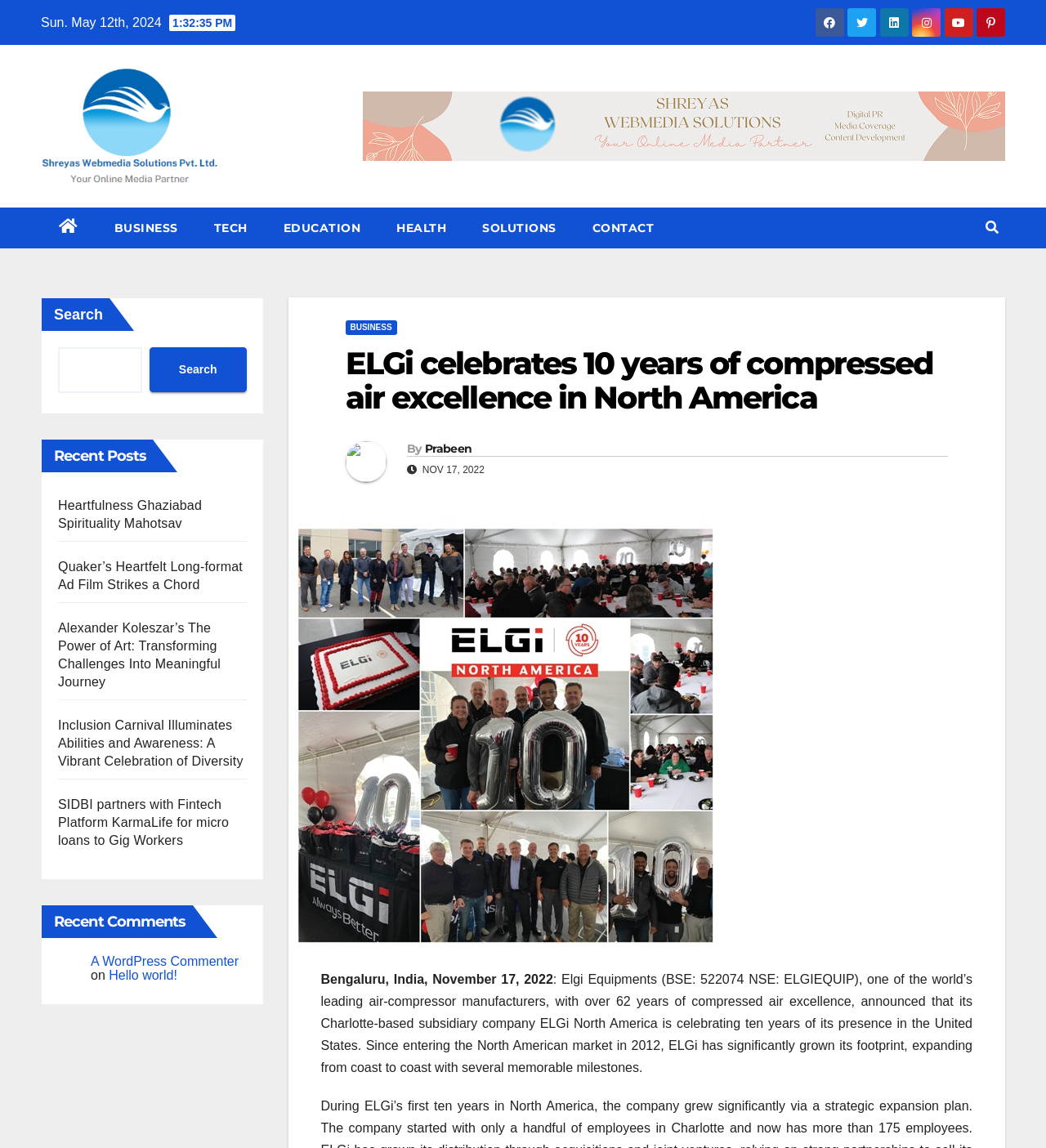Determine the bounding box coordinates for the element that should be clicked to follow this instruction: "View ELGi celebrates 10 years of compressed air excellence in North America article". The coordinates should be given as four float numbers between 0 and 1, in the format [left, top, right, bottom].

[0.33, 0.302, 0.906, 0.361]